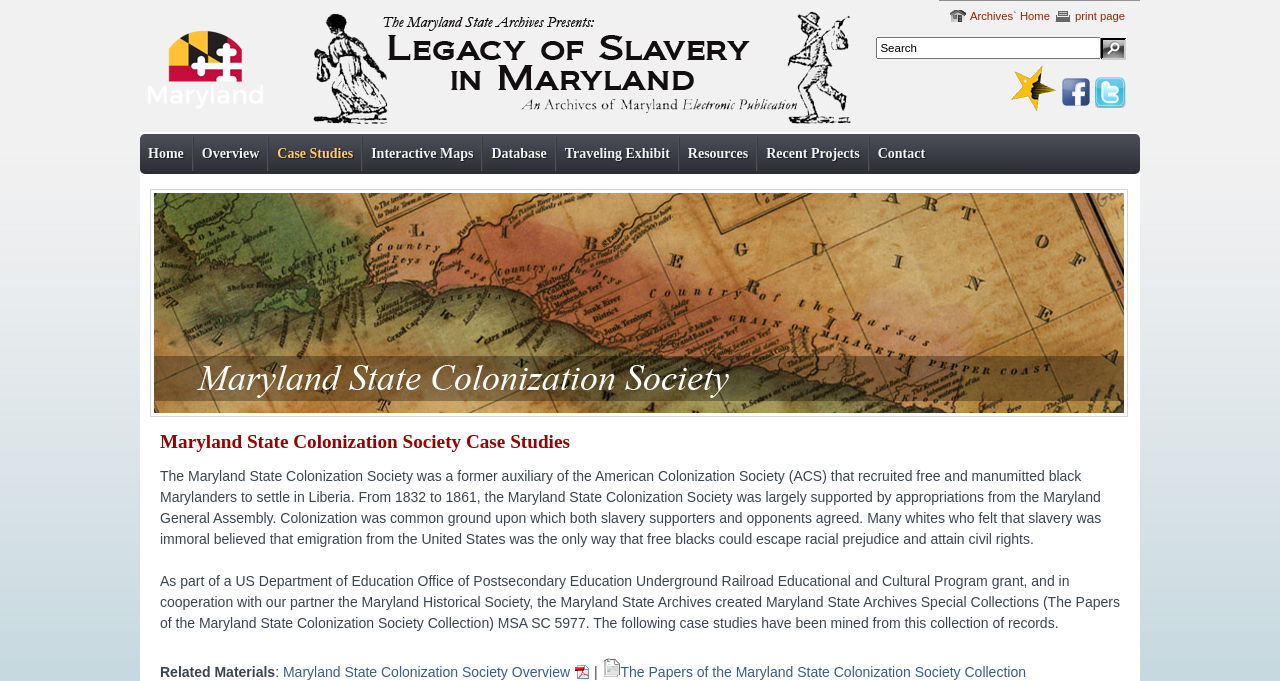Determine the bounding box coordinates of the target area to click to execute the following instruction: "Visit the Archives Home page."

[0.758, 0.015, 0.82, 0.032]